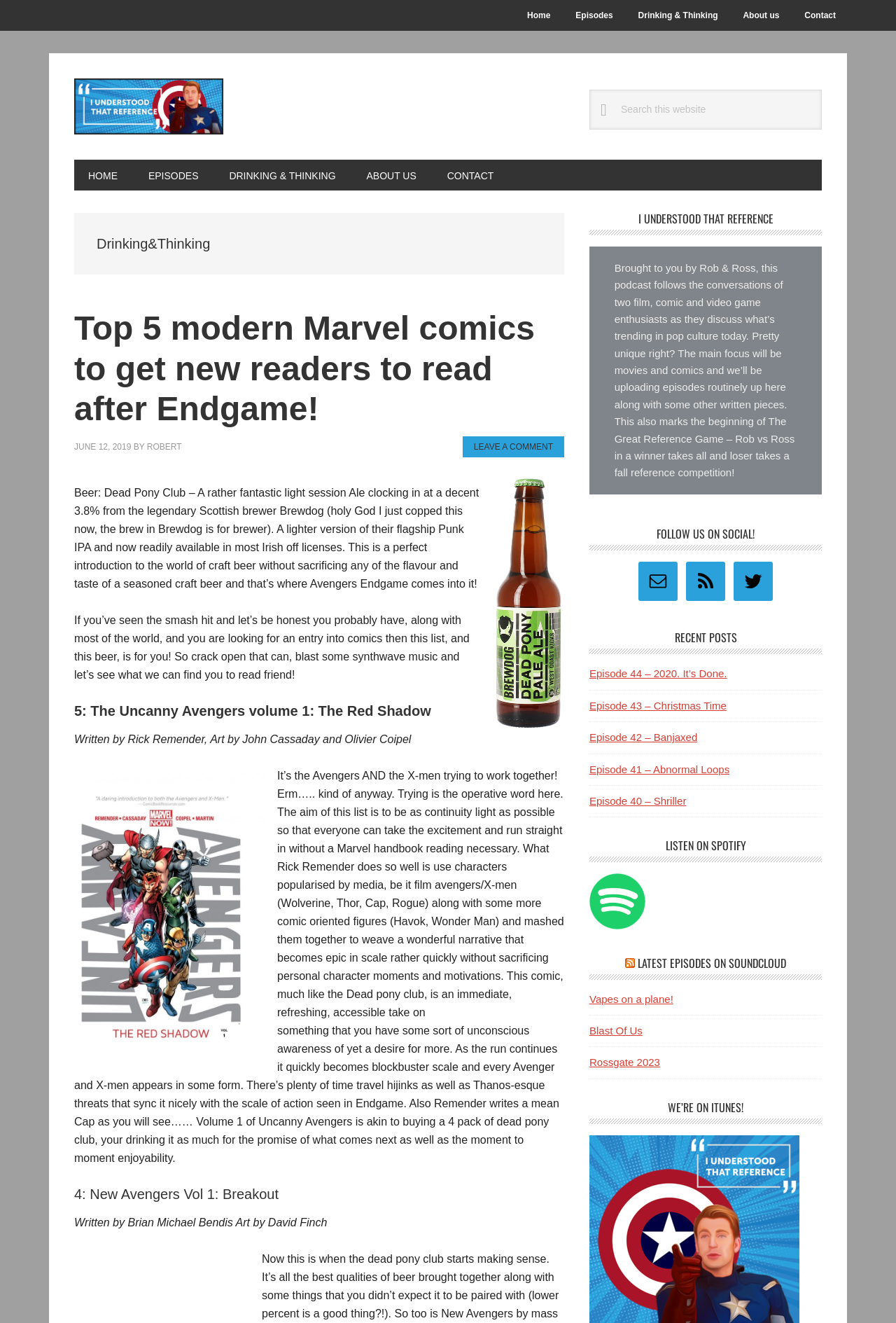Please find the bounding box coordinates for the clickable element needed to perform this instruction: "Search this website".

[0.658, 0.068, 0.917, 0.098]